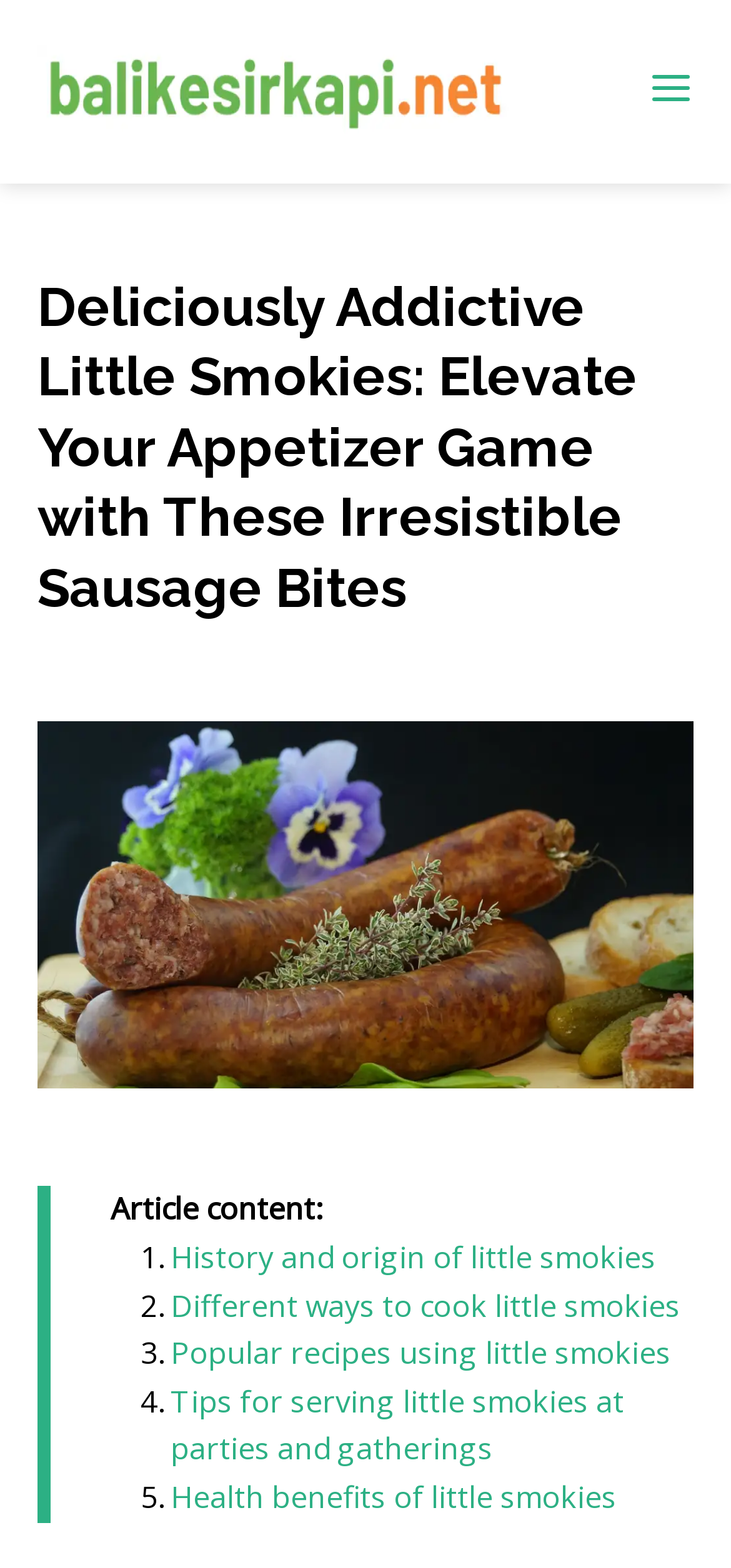Please find the bounding box coordinates (top-left x, top-left y, bottom-right x, bottom-right y) in the screenshot for the UI element described as follows: Popular recipes using little smokies

[0.233, 0.85, 0.918, 0.876]